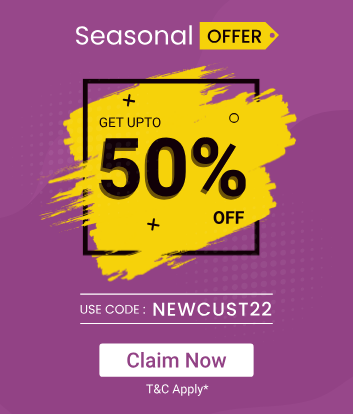Please reply with a single word or brief phrase to the question: 
What is the discount percentage offered?

up to 50%